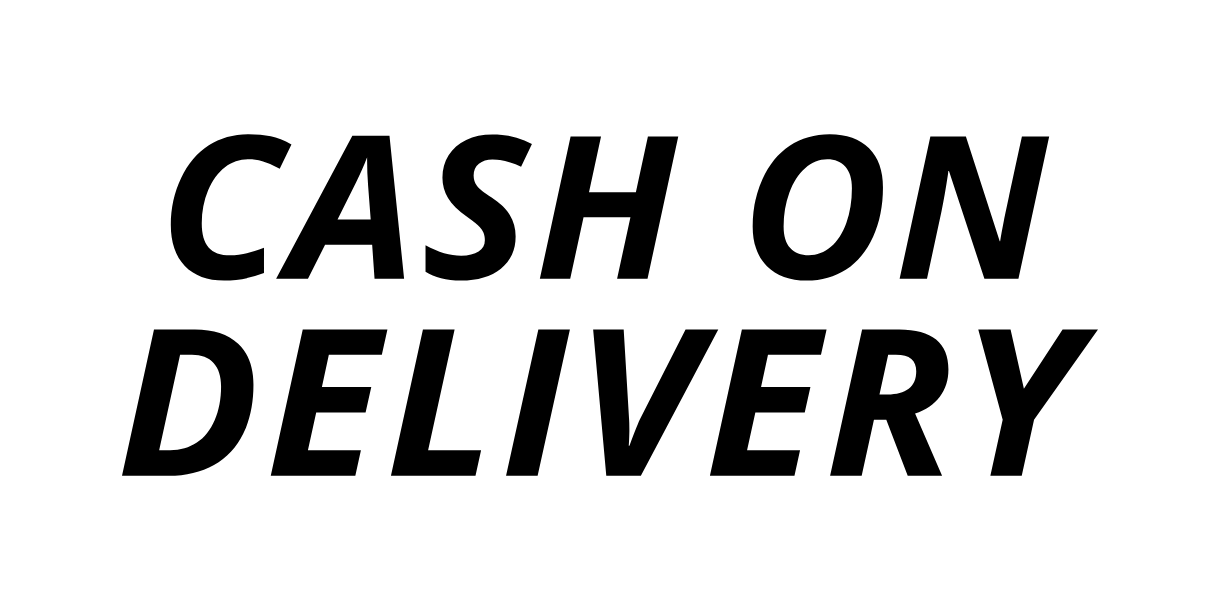Can you give a comprehensive explanation to the question given the content of the image?
What is the tone of the text in the image?

The simplicity and clarity of the text in the image suggest a straightforward and reliable payment option for consumers, implying that the tone of the text is professional and trustworthy.